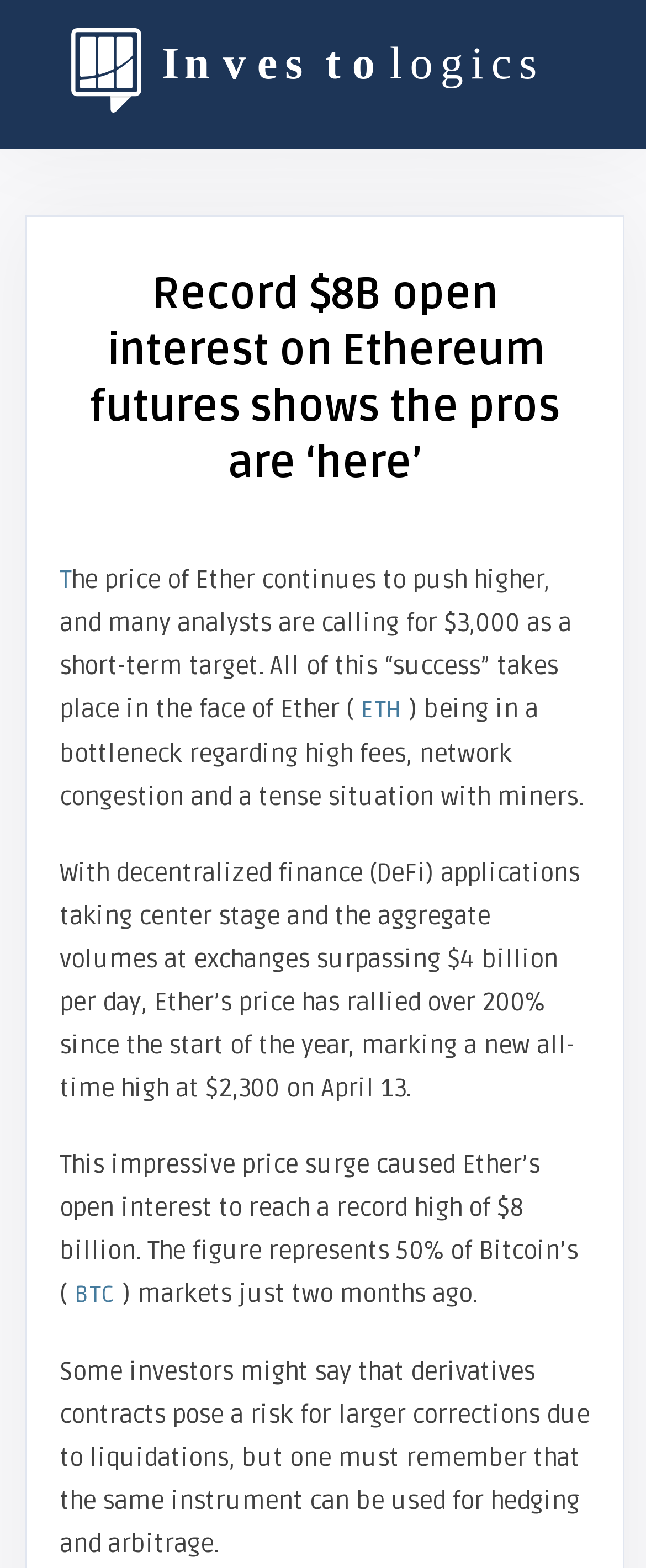What is the percentage of Bitcoin's markets that Ether's open interest represents?
Give a detailed response to the question by analyzing the screenshot.

I found the answer by reading the article's content, specifically the sentence 'The figure represents 50% of Bitcoin’s markets just two months ago.' which mentions 50% as the percentage of Bitcoin's markets that Ether's open interest represents.